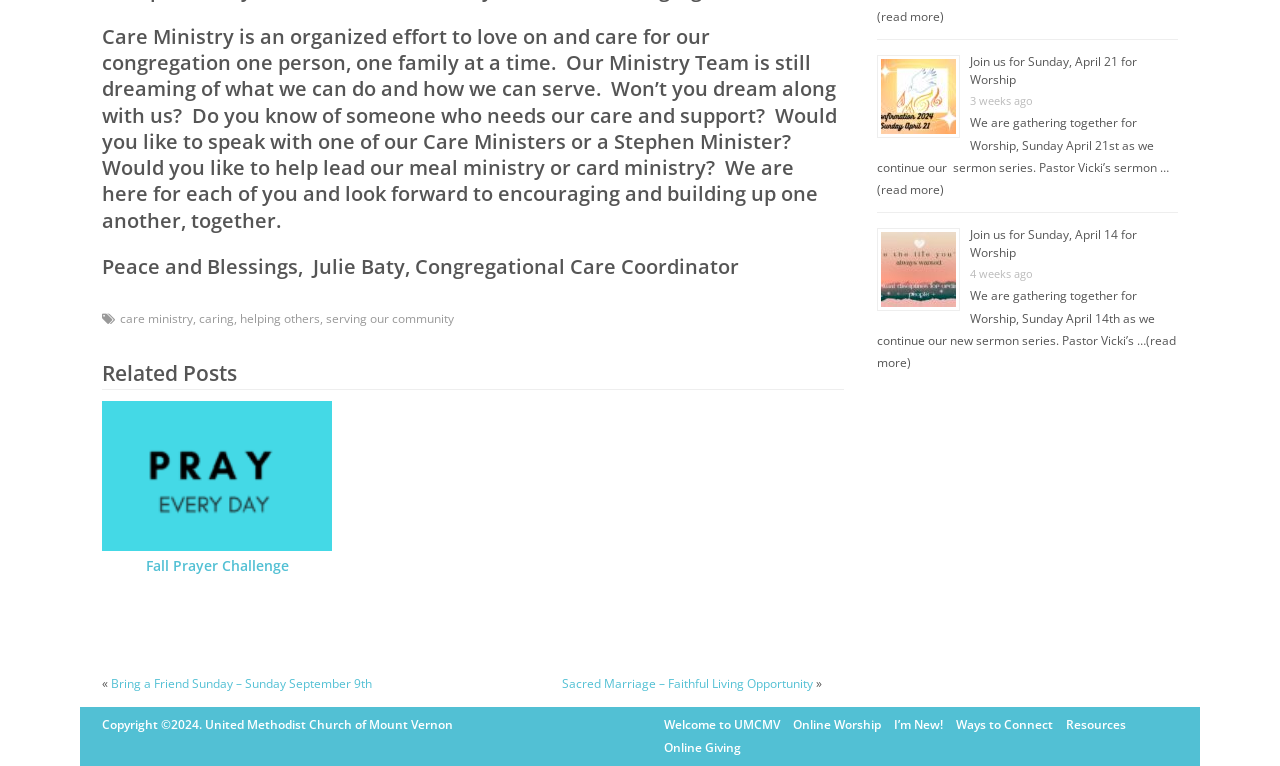Determine the bounding box coordinates of the clickable element to achieve the following action: 'Read the 'Fall Prayer Challenge' post'. Provide the coordinates as four float values between 0 and 1, formatted as [left, top, right, bottom].

[0.08, 0.523, 0.26, 0.752]